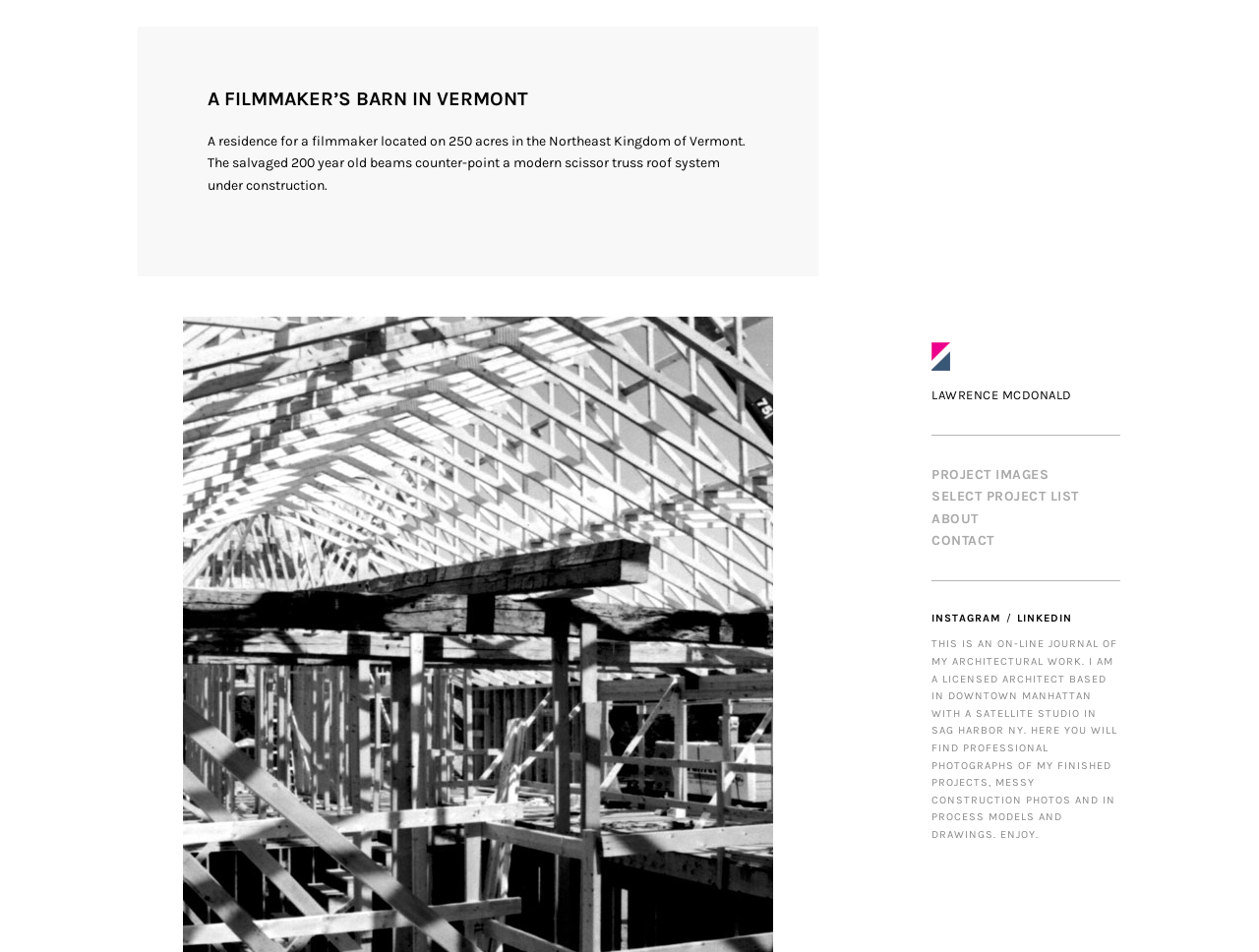Provide an in-depth caption for the contents of the webpage.

This webpage is about a filmmaker's barn in Vermont, designed by Lawrence McDonald, an architect based in downtown Manhattan with a satellite studio in Sag Harbor, NY. 

At the top right corner, there are several links, including "LAWRENCE MCDONALD", "PROJECT IMAGES", "SELECT PROJECT LIST", "ABOUT", and "CONTACT", which are aligned horizontally. Below these links, there are two more links, "INSTAGRAM" and "LINKEDIN", positioned side by side. 

On the left side, there is a heading "A FILMMAKER’S BARN IN VERMONT" followed by a paragraph describing the project, which is a residence for a filmmaker located on 250 acres in Vermont. The text explains that the salvaged 200-year-old beams contrast with a modern scissor truss roof system under construction. 

There is an image related to "LAWRENCE MCDONALD" positioned above the links on the right side, and another link without text is located below the project description on the left side.